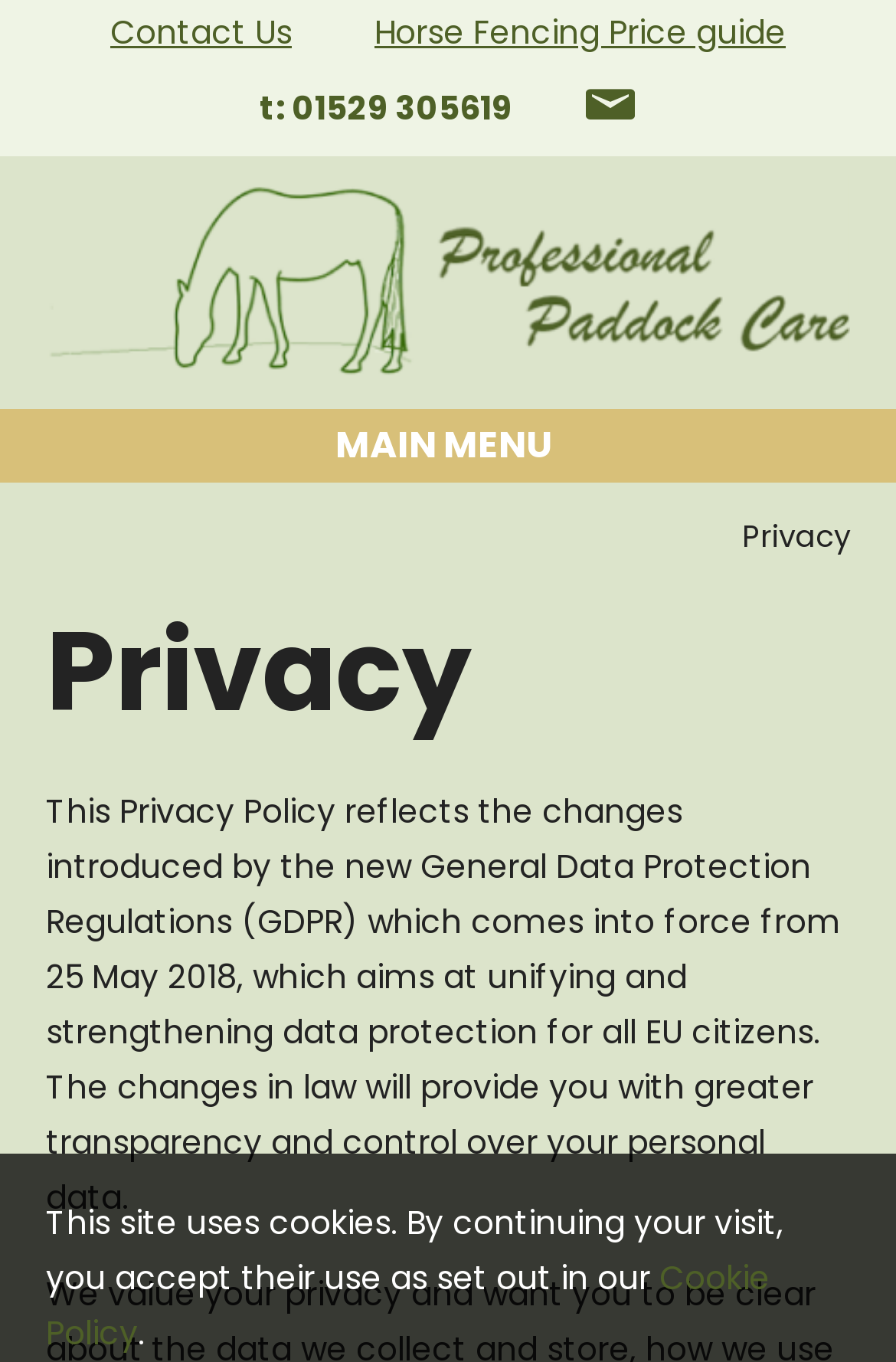Answer the following in one word or a short phrase: 
What is the name of the company?

Professional Paddock Care Ltd